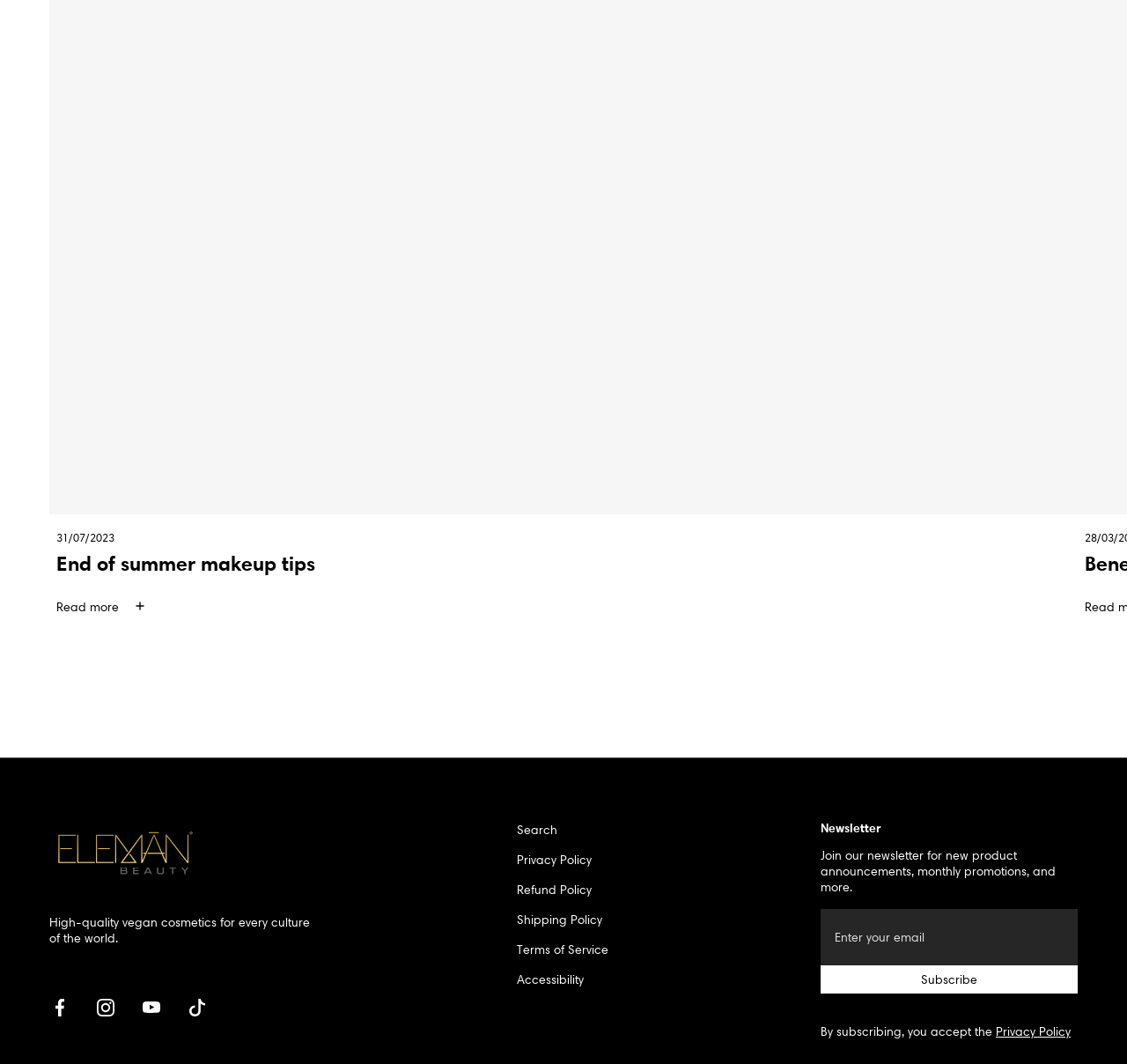Please locate the bounding box coordinates of the region I need to click to follow this instruction: "Click on 'Next'".

[0.956, 0.153, 1.0, 0.199]